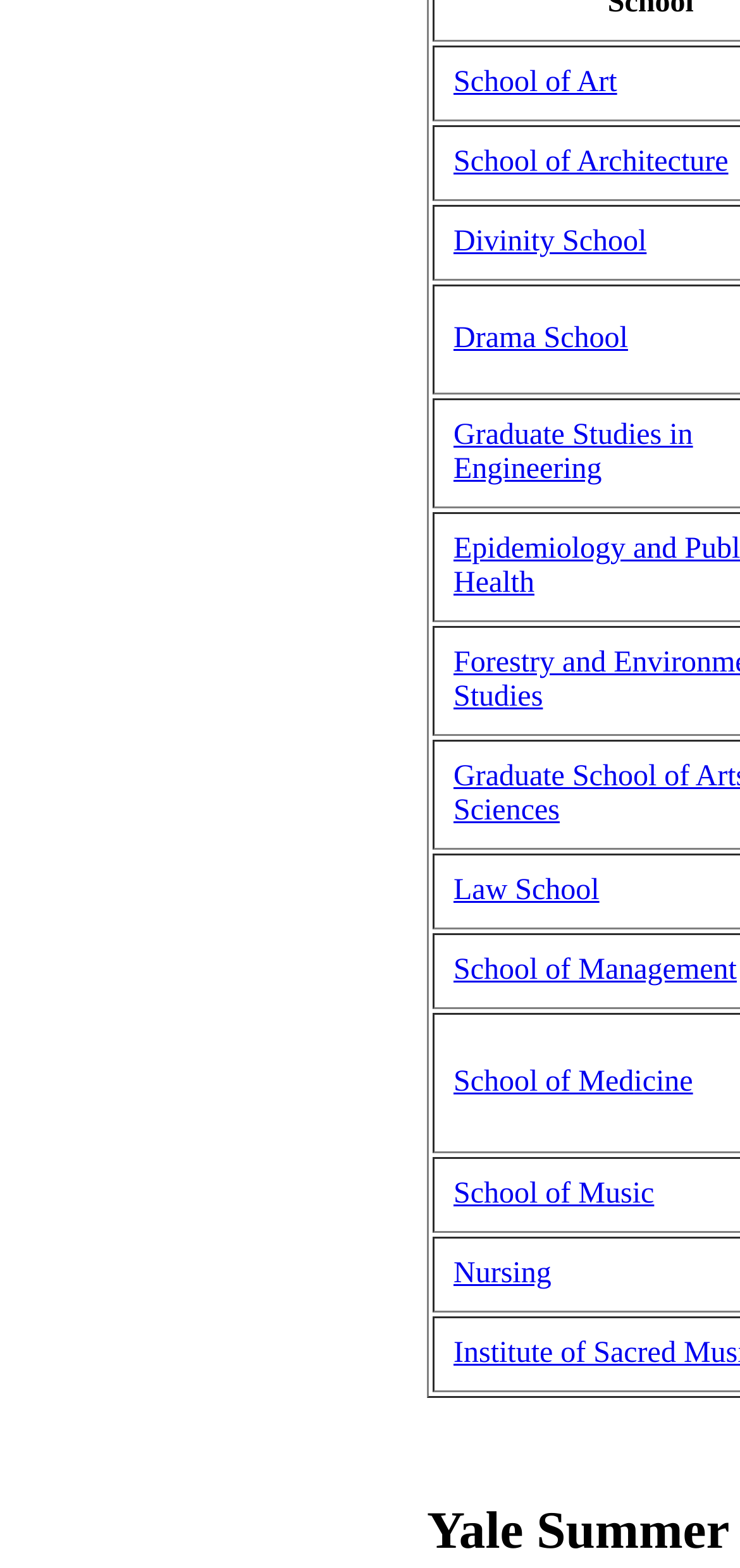Can you find the bounding box coordinates of the area I should click to execute the following instruction: "visit School of Art"?

[0.613, 0.042, 0.834, 0.063]